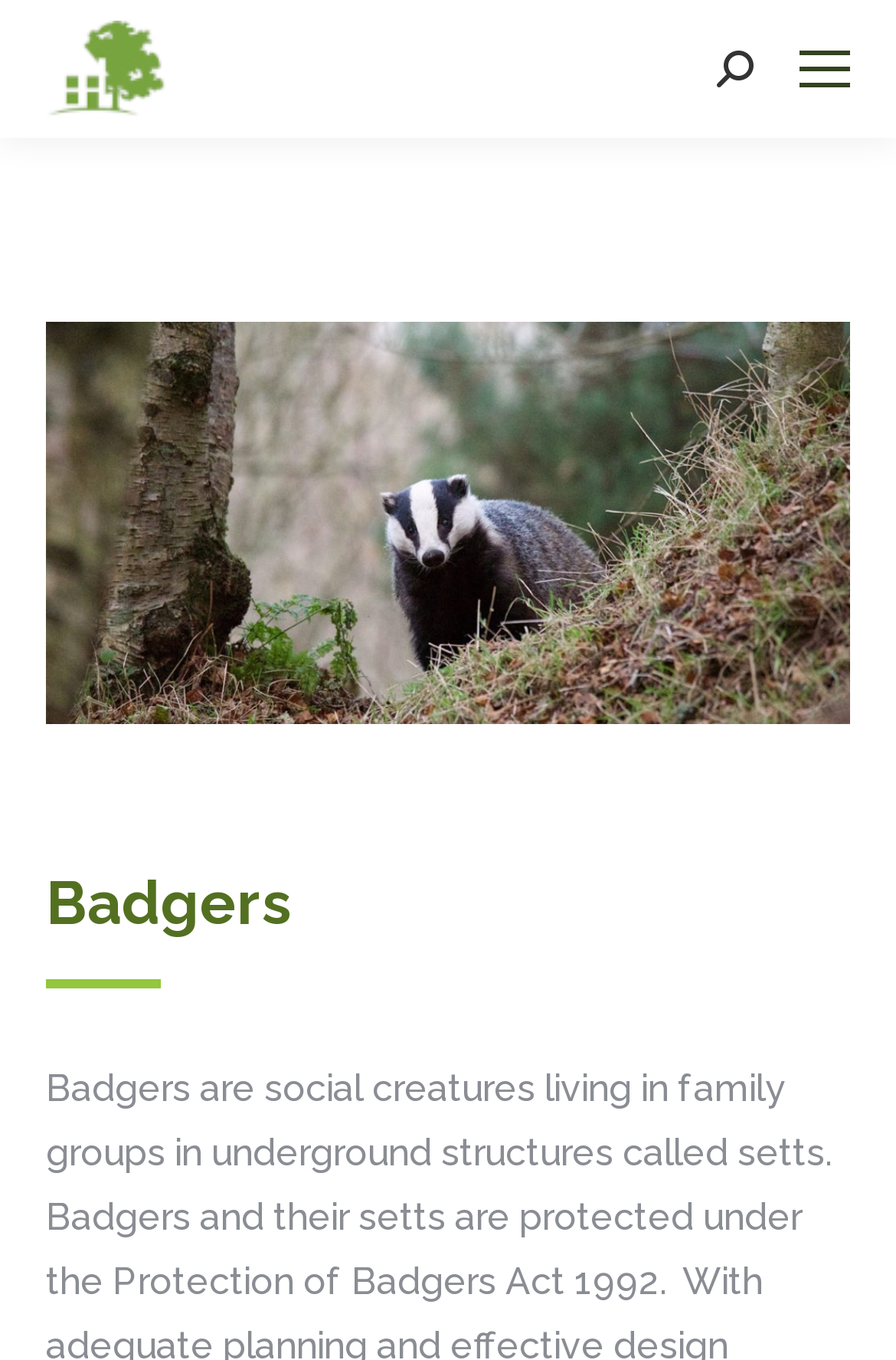Determine the bounding box for the UI element described here: "Office on Drugs and Crime".

None